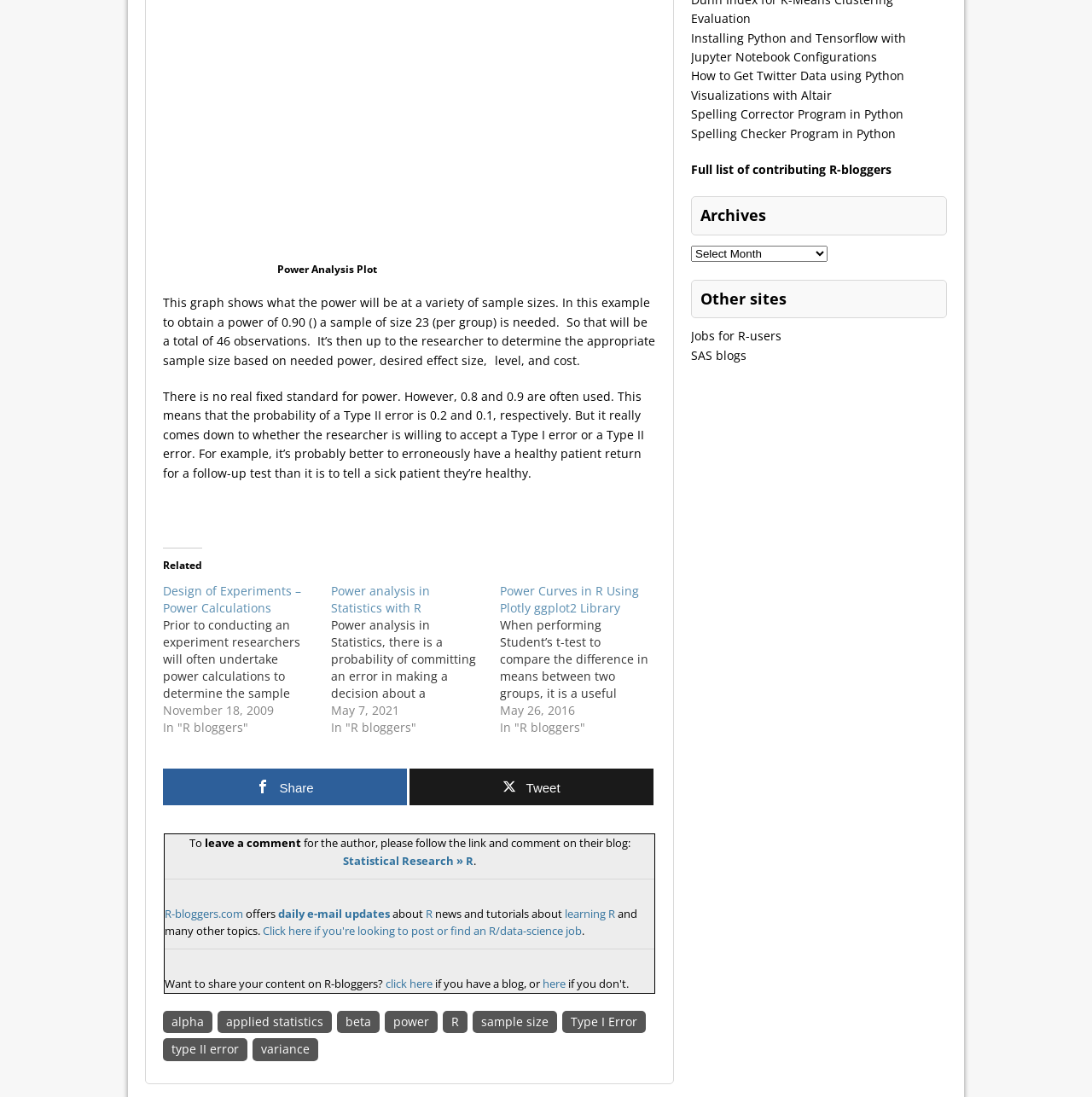What is the topic of the related links?
Provide a concise answer using a single word or phrase based on the image.

R and statistics